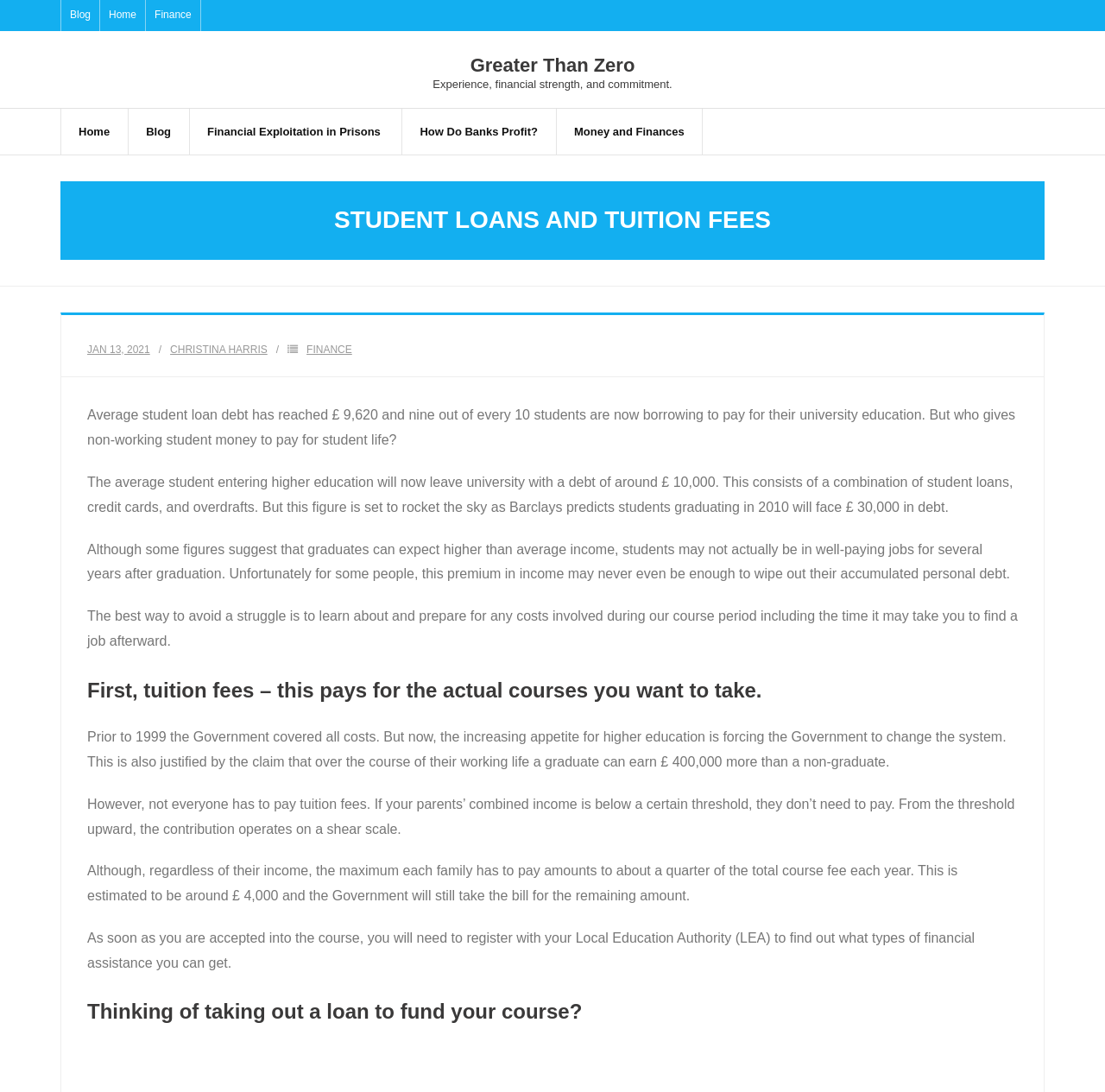Identify the bounding box coordinates of the clickable region necessary to fulfill the following instruction: "Click on the 'JAN 13, 2021' link". The bounding box coordinates should be four float numbers between 0 and 1, i.e., [left, top, right, bottom].

[0.079, 0.314, 0.136, 0.326]